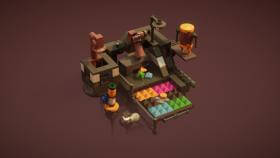Give a detailed account of the visual elements in the image.

The image showcases a creative and colorful scene from "LEGO Builder's Journey," a puzzle-adventure game by Light Brick Studio. The visual features an intricate assortment of LEGO bricks arranged in various configurations, highlighting the game's signature block-building mechanics. In this playful setup, brightly colored pieces in shades of pink, blue, and yellow are neatly organized, inviting players to explore their imagination and construct unique structures. The background is a warm, neutral tone that contrasts beautifully with the vivid hues of the bricks, enhancing the overall aesthetic. This screenshot captures the essence of the game, which encourages creativity and problem-solving in a charming, minimalist environment.